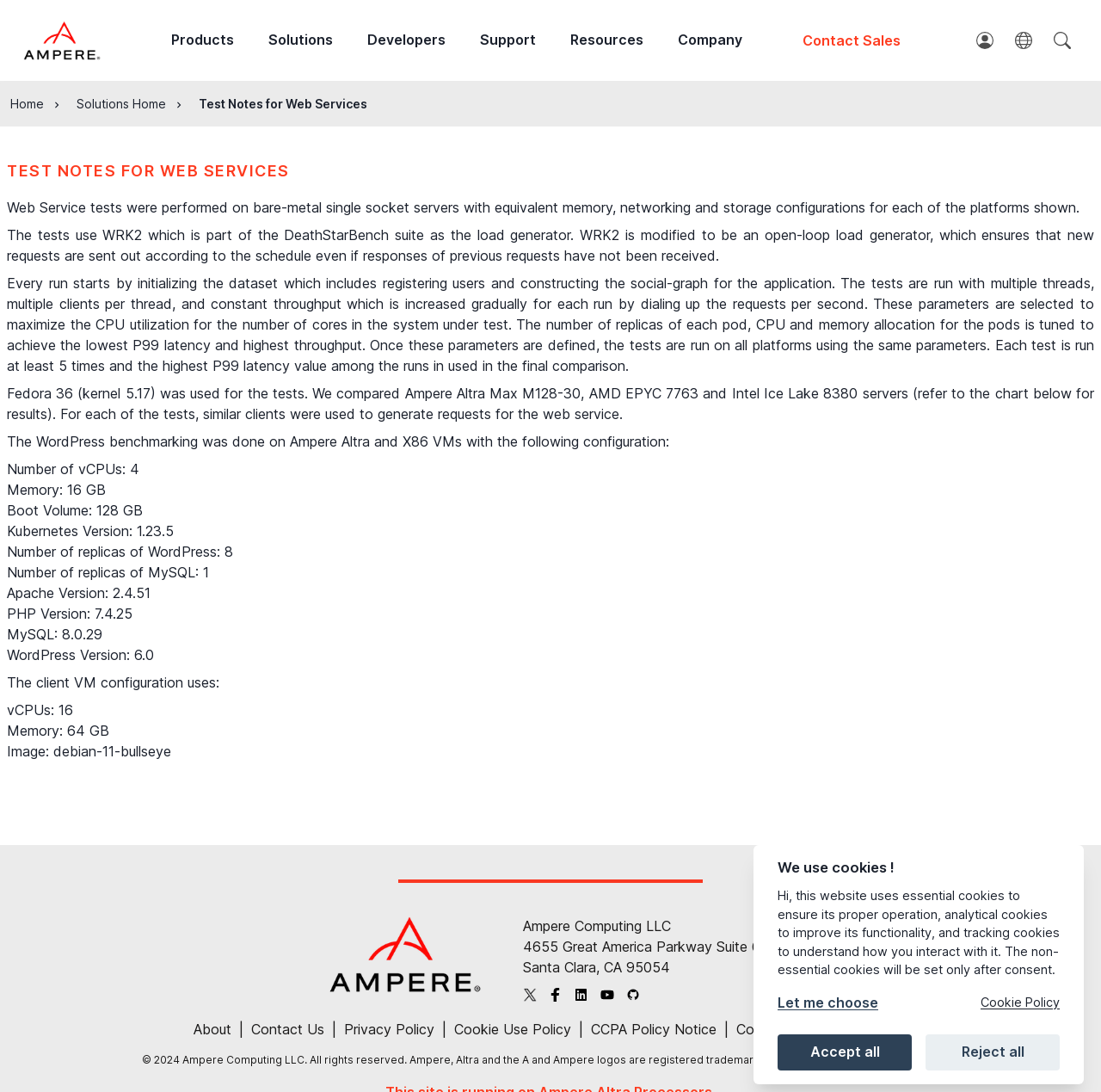Locate the bounding box coordinates of the element I should click to achieve the following instruction: "Click the 'Sitemap' button".

[0.778, 0.935, 0.824, 0.95]